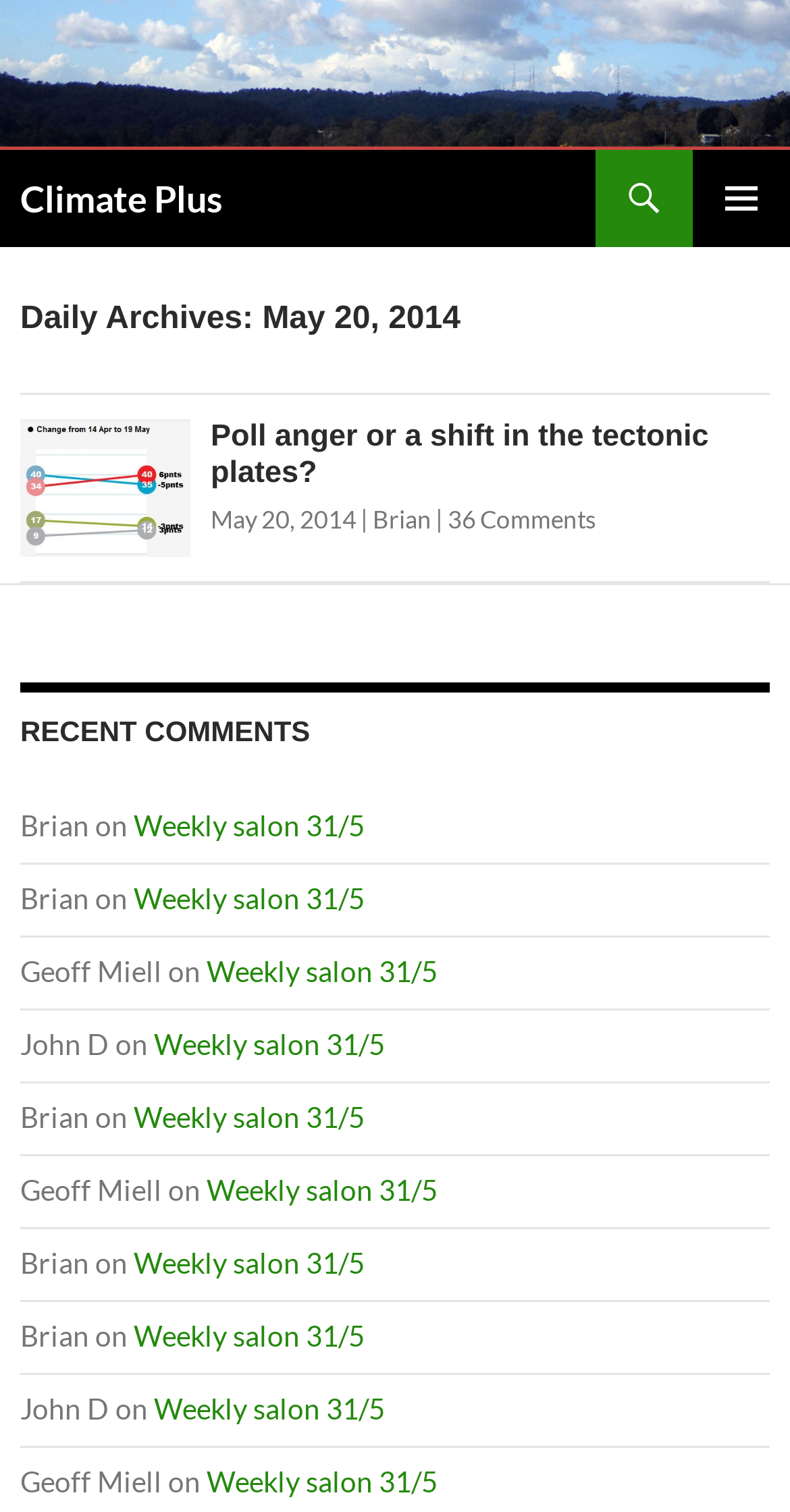Provide an in-depth caption for the elements present on the webpage.

This webpage is about Climate Plus, a blog or news website. At the top, there is a logo image of Climate Plus, accompanied by a link with the same name. Below the logo, there is a heading that also reads "Climate Plus". 

To the right of the logo, there are three links: "Search", "PRIMARY MENU", and "SKIP TO CONTENT". The "Search" link is a small icon, while the "PRIMARY MENU" button is a larger icon with a primary menu dropdown.

The main content of the webpage is divided into two sections. The first section is a header area that displays the title "Daily Archives: May 20, 2014". Below this header, there is an article with a heading that reads "Poll anger or a shift in the tectonic plates?". The article has a link to the full post, as well as information about the author, Brian, and the date of publication, May 20, 2014. There are also links to comments, with 36 comments in total.

The second section is a list of recent comments, labeled as "RECENT COMMENTS". This section displays a list of comments from various users, including Brian, Geoff Miell, and John D, along with links to the posts they commented on, all of which are titled "Weekly salon 31/5".